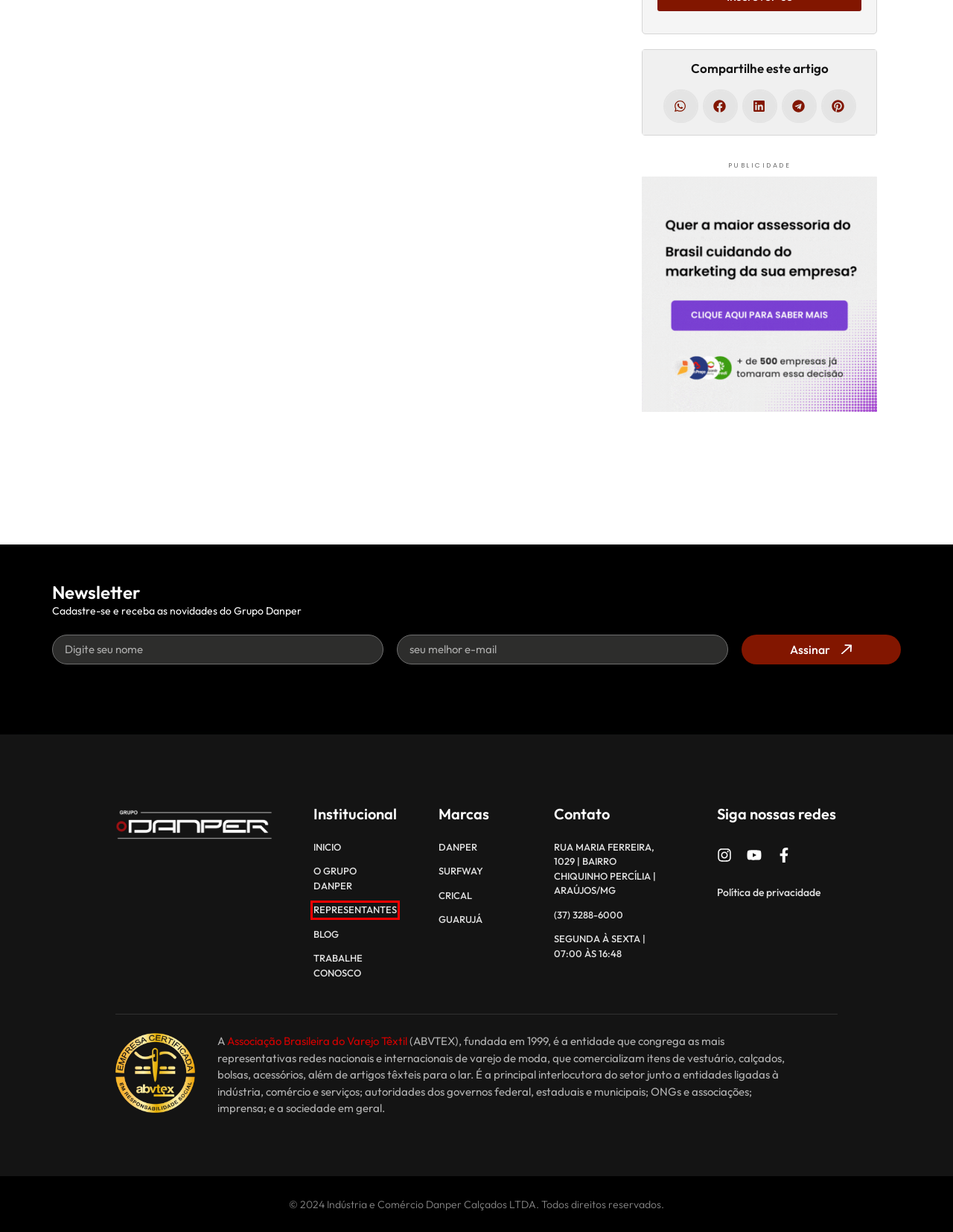You are provided with a screenshot of a webpage highlighting a UI element with a red bounding box. Choose the most suitable webpage description that matches the new page after clicking the element in the bounding box. Here are the candidates:
A. Trabalhe Conosco – Grupo Danper
B. Assessoria 2talento Marketing
C. Revendas – Grupo Danper
D. Grupo Danper
E. Representantes – Grupo Danper
F. Contato – Grupo Danper
G. ABVTEX - Associação Brasileira do Varejo Têxtil
H. blog – Grupo Danper

E